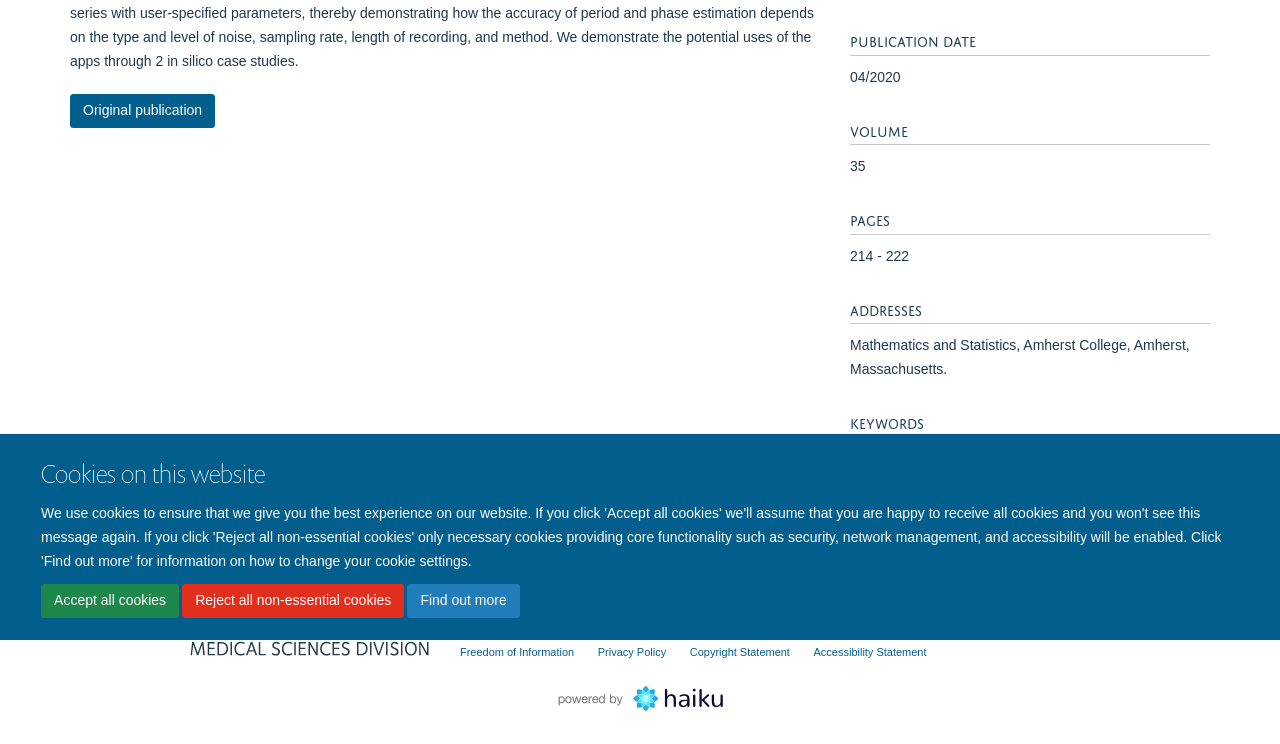Return the bounding box coordinates of the UI element that corresponds to this description: "Facebook". The coordinates must be given as four float numbers in the range of 0 and 1, [left, top, right, bottom].

None